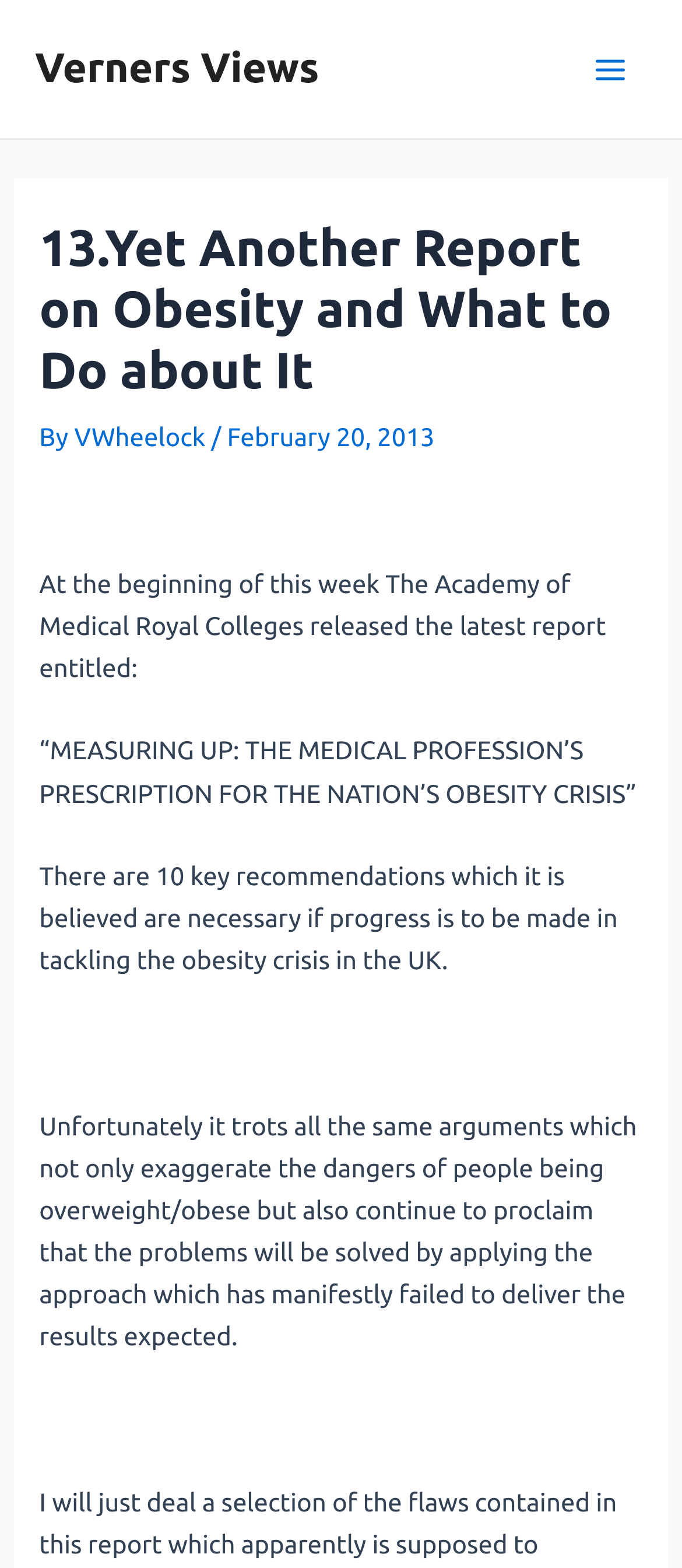Determine and generate the text content of the webpage's headline.

13.Yet Another Report on Obesity and What to Do about It